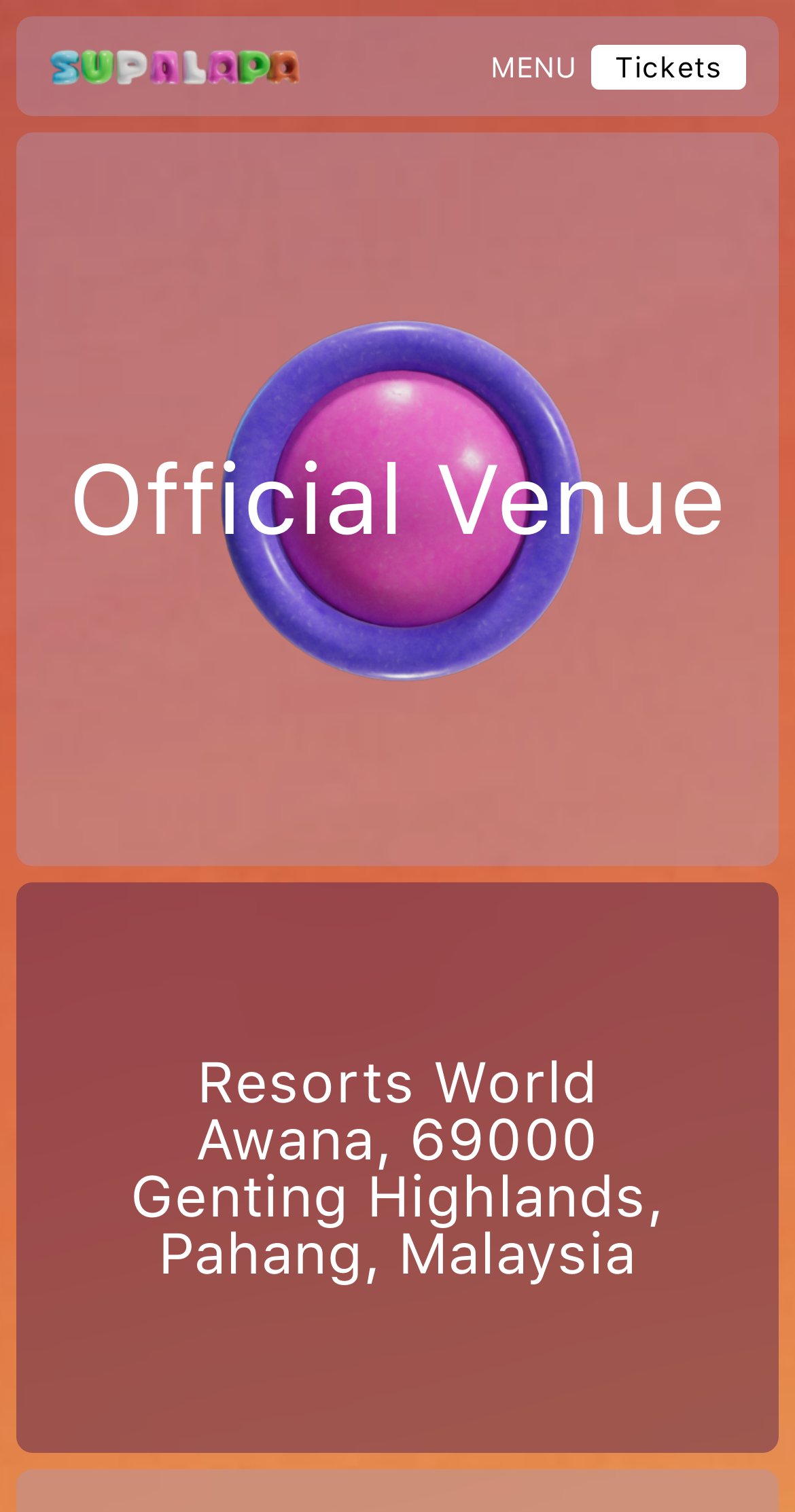What is the type of the '10786449-56de-4dc6-89b8-5da322868be2-card' image?
Please provide a single word or phrase in response based on the screenshot.

Ticket